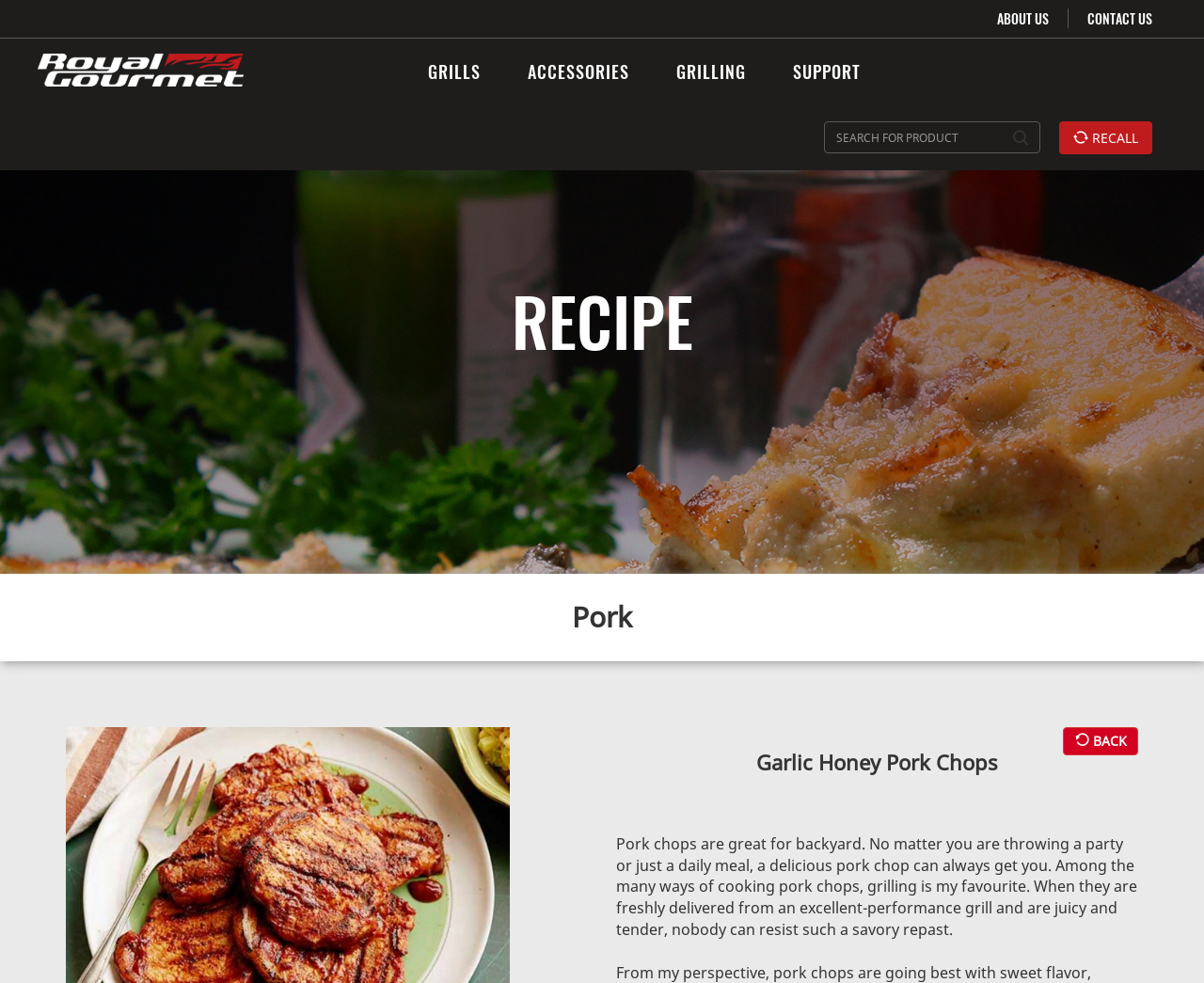Describe every aspect of the webpage in a detailed manner.

The webpage is about Garlic Honey Pork Chops, specifically a recipe or article related to this dish. At the top left, there is a small image with the text "RGC". 

On the top right, there are several links, including "CONTACT US", "ABOUT US", "GRILLS", "ACCESSORIES", "GRILLING", and "SUPPORT", which are arranged horizontally. Below these links, there is a search bar labeled "SEARCH FOR PRODUCT" and a button with a recall icon.

The main content of the webpage is divided into two sections. On the left, there is a title "RECIPE" and a subtitle "Pork". On the right, there is a large block of text that describes the benefits of grilling pork chops and how they can be a delicious addition to any meal. 

Below this text, there is a button with a back icon. Above the text, there is a title "Garlic Honey Pork Chops" and a small non-breaking space character. At the very bottom right of the page, there is a small text "TOP".